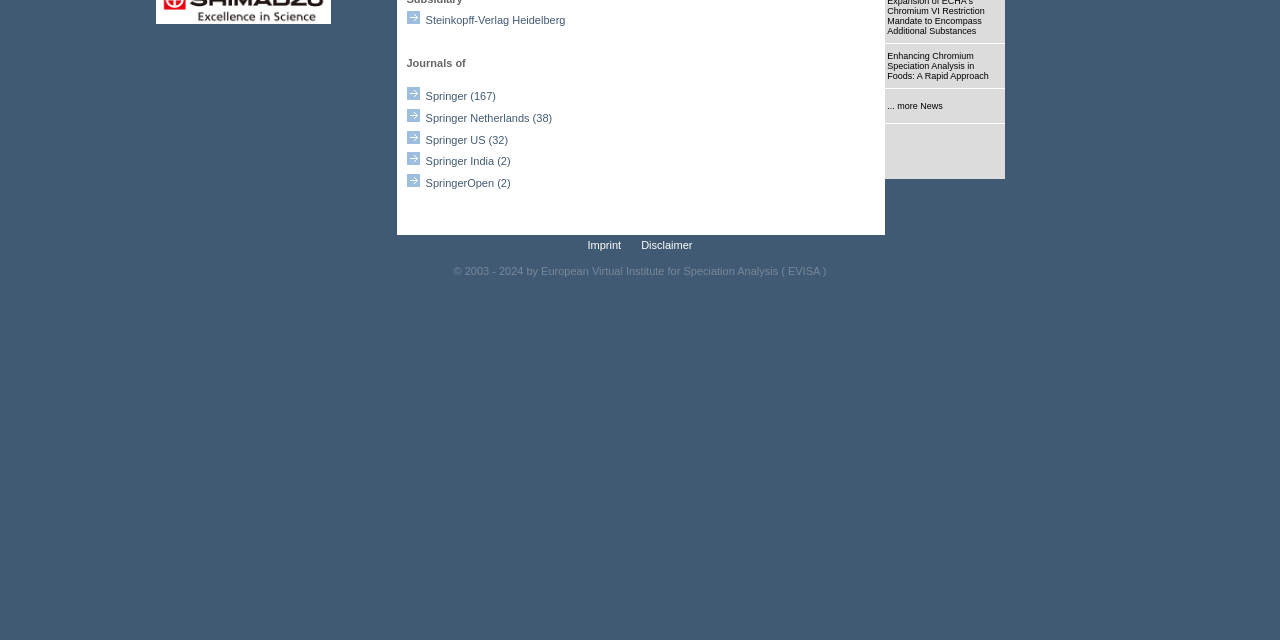Calculate the bounding box coordinates of the UI element given the description: "Springer (167)".

[0.318, 0.141, 0.387, 0.16]